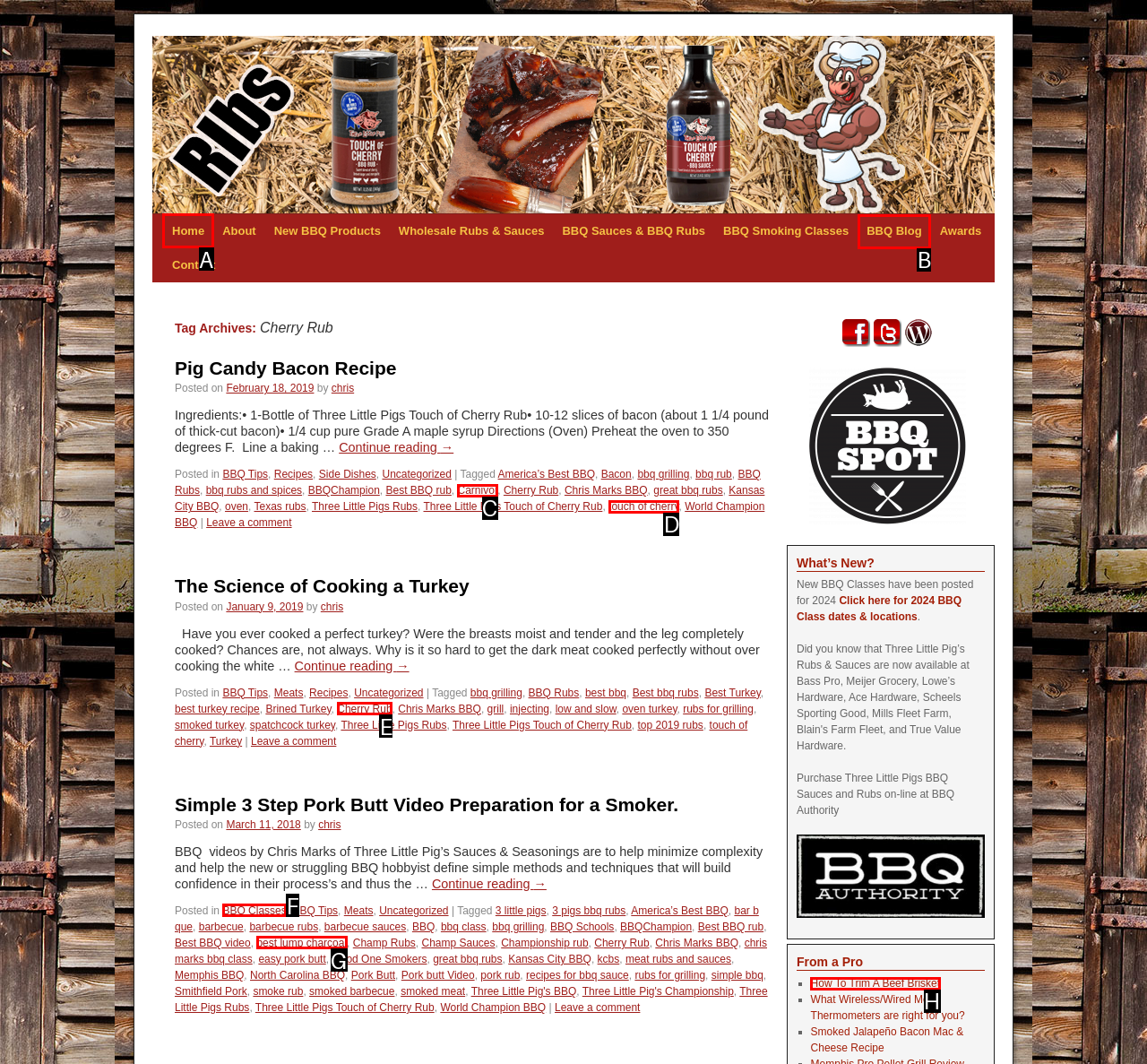Indicate which lettered UI element to click to fulfill the following task: Click the 'Home' link
Provide the letter of the correct option.

A